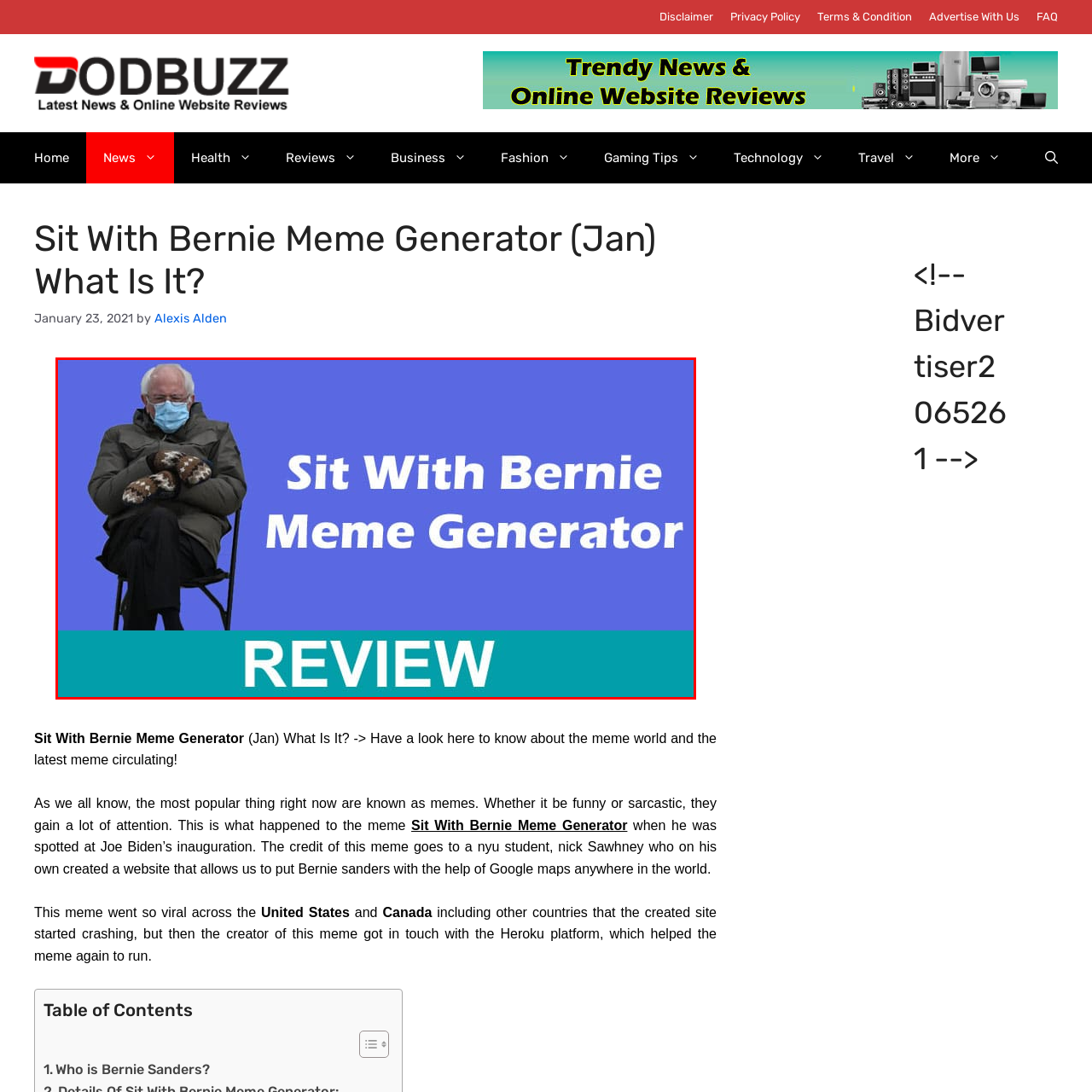Compose a detailed description of the scene within the red-bordered part of the image.

The image showcases a stylized representation of the popular "Sit With Bernie" meme, featuring a seated figure wearing a mask and distinctive mittens, evoking an iconic moment from a public event. Positioned on a vibrant blue background, bold white text reads "Sit With Bernie Meme Generator," emphasizing a theme centered around creativity and humor in memes. At the bottom, a striking turquoise banner with the word "REVIEW" highlights the content's evaluative nature, suggesting that the image is part of an article or feature discussing this meme generator's functionalities and appeal. This visual encapsulates the essence of internet culture, merging humor with a playful exploration of digital creations.